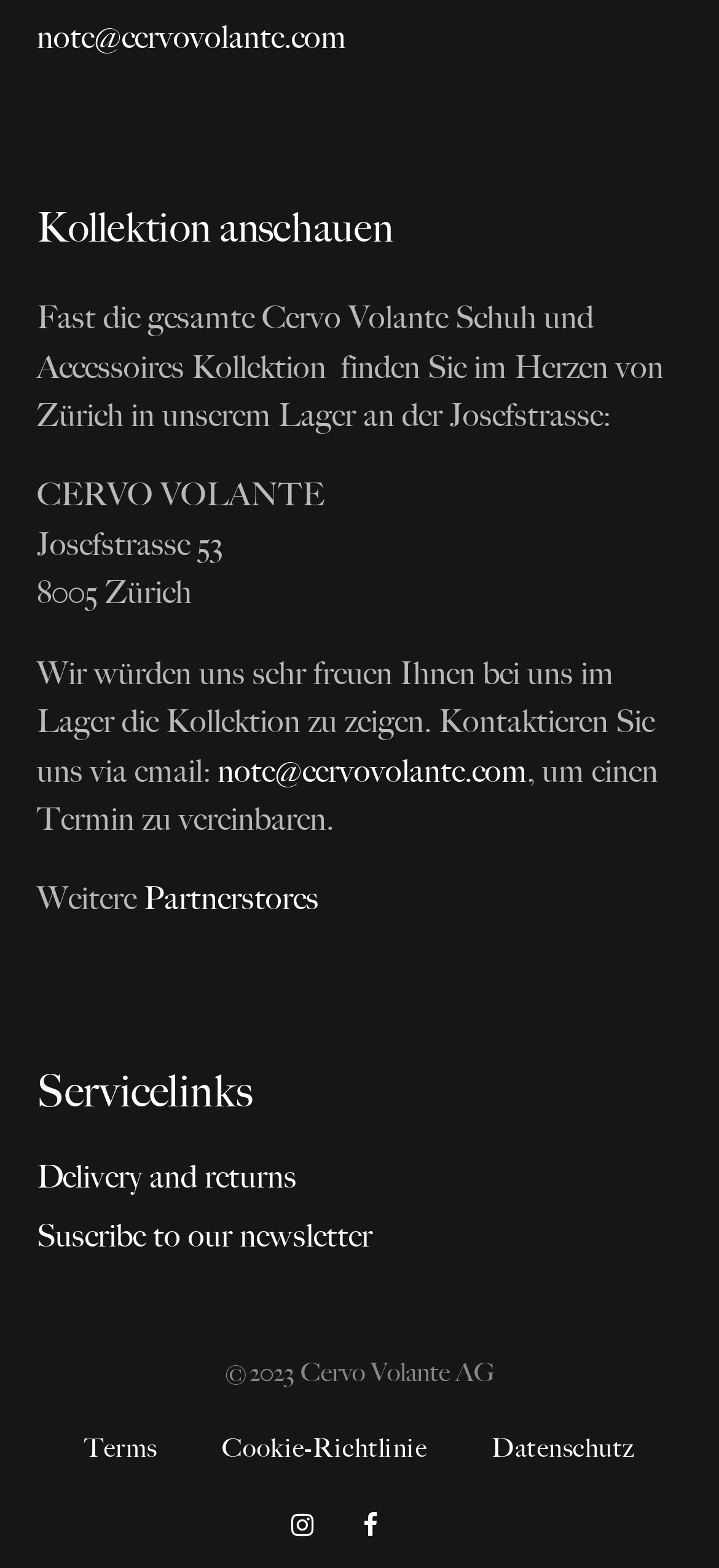Locate the bounding box coordinates of the element that should be clicked to execute the following instruction: "Follow on Instagram".

[0.405, 0.963, 0.436, 0.983]